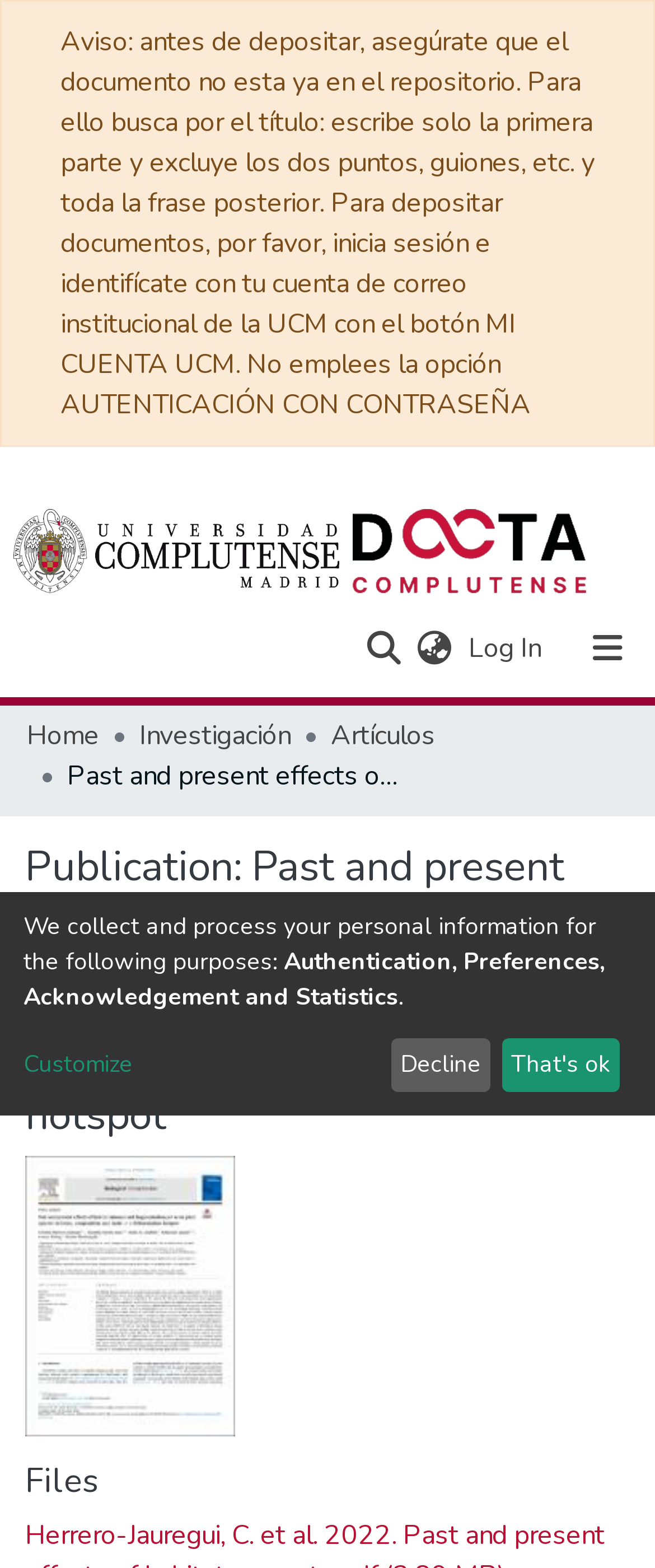Please give a concise answer to this question using a single word or phrase: 
What is the name of the publication?

Past and present effects of habitat amount and fragmentation per se on plant species richness, composition and traits in a deforestation hotspot